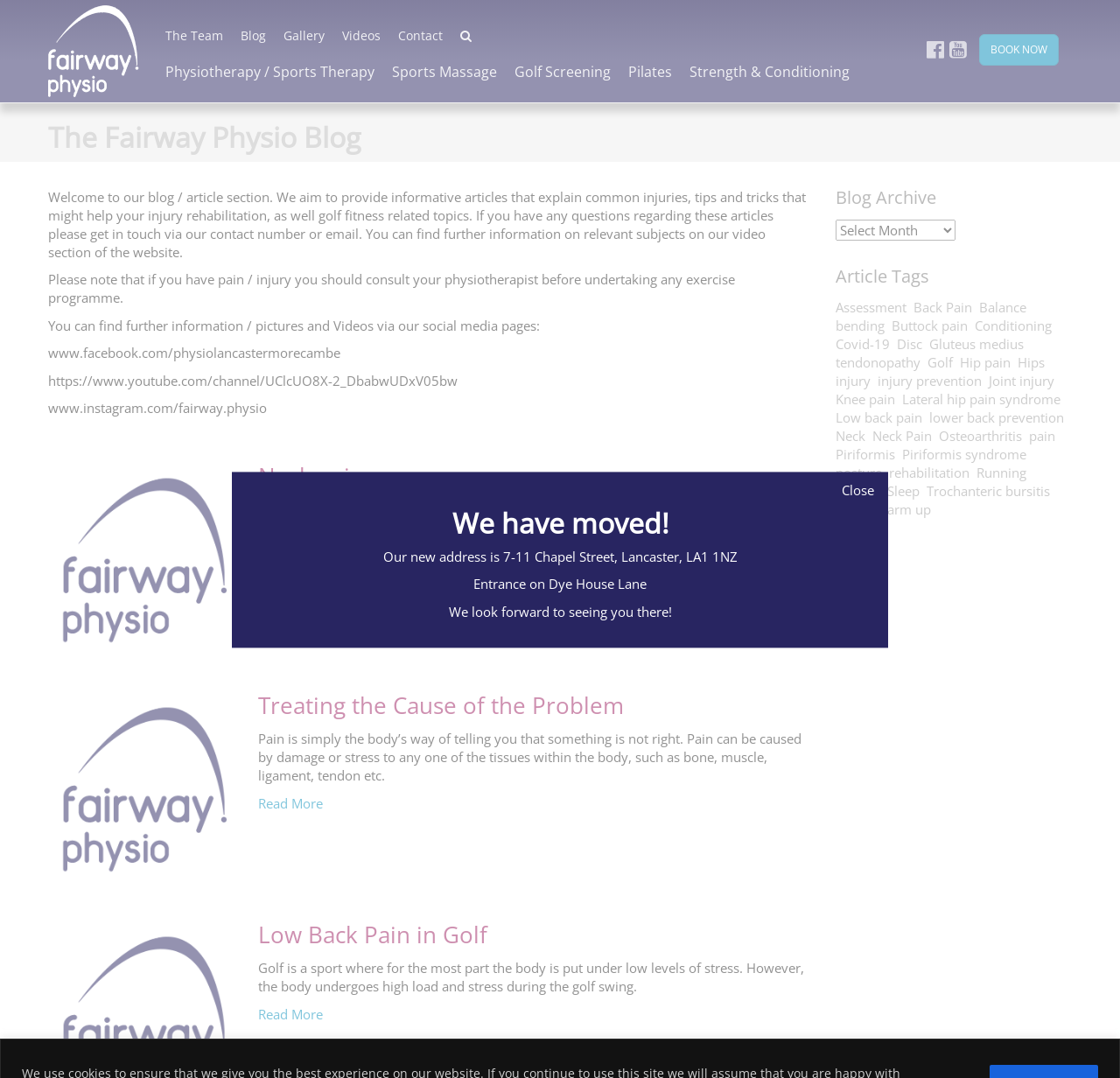Please identify the bounding box coordinates of the element I need to click to follow this instruction: "Read the article about Neck pain".

[0.23, 0.427, 0.325, 0.456]